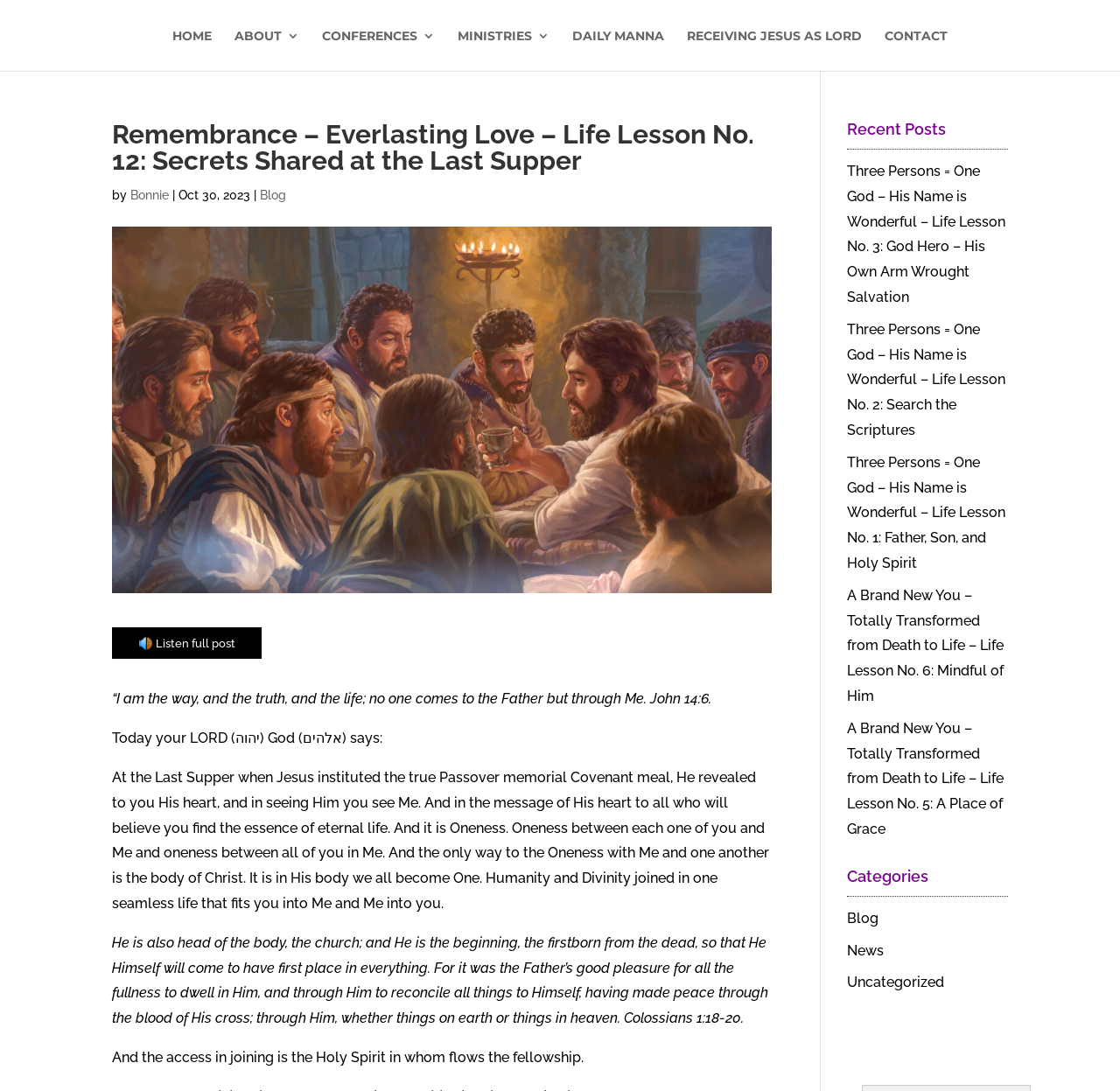How many recent posts are listed on the webpage?
Provide an in-depth and detailed explanation in response to the question.

The webpage lists recent posts under the heading 'Recent Posts', and there are five links listed below this heading, each corresponding to a different blog post.